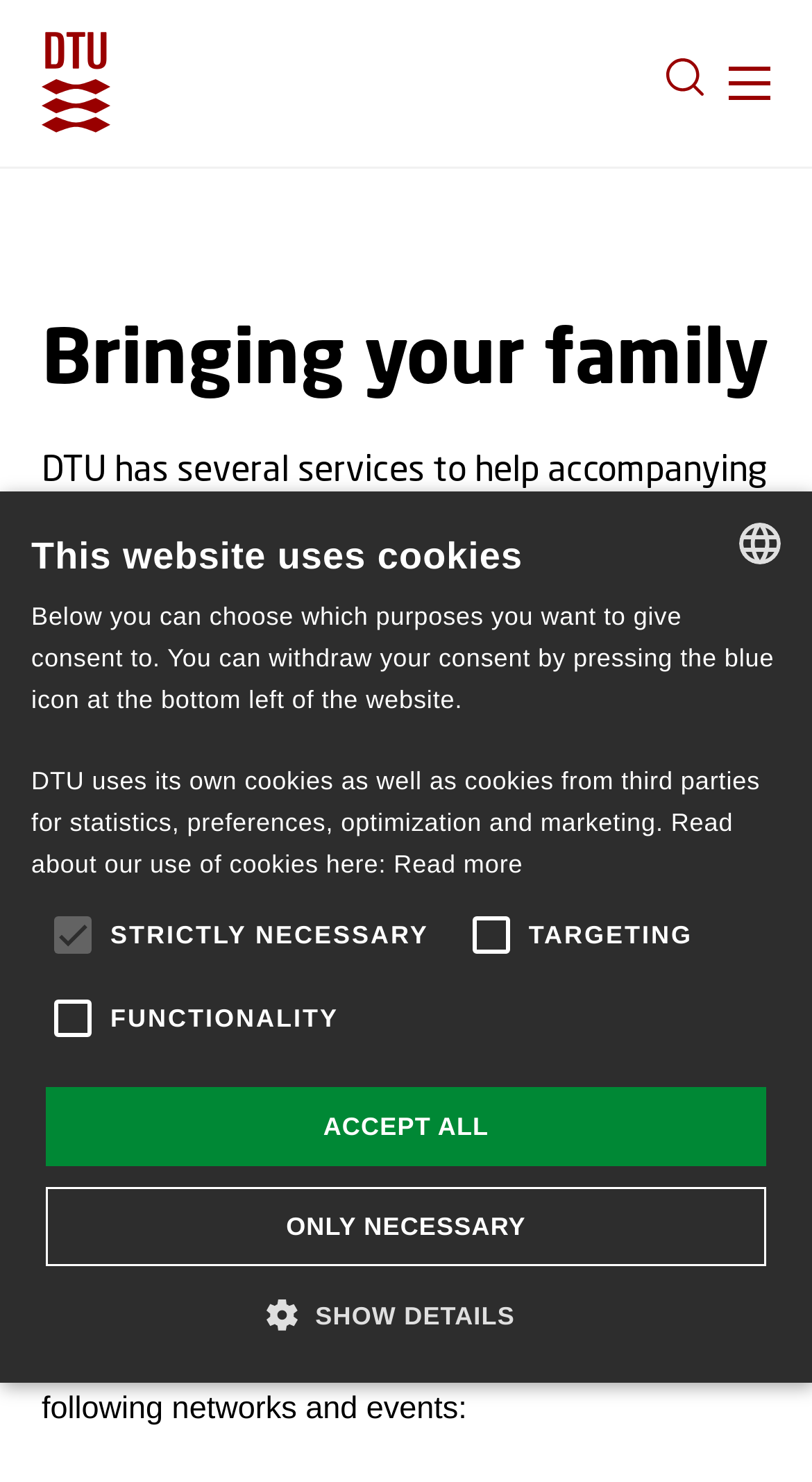Show the bounding box coordinates for the element that needs to be clicked to execute the following instruction: "Open the mobile navigation". Provide the coordinates in the form of four float numbers between 0 and 1, i.e., [left, top, right, bottom].

[0.897, 0.044, 0.949, 0.067]